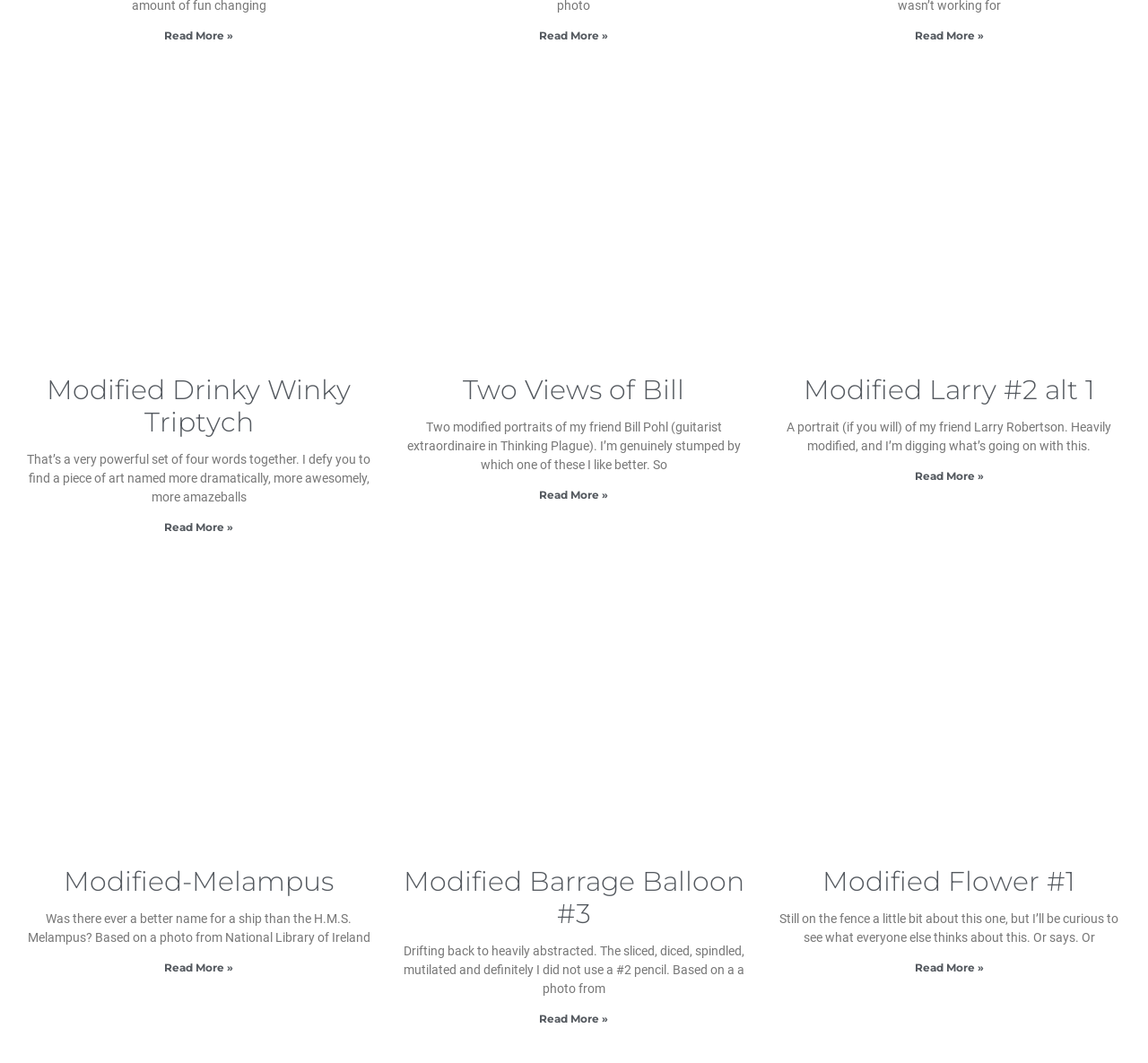Respond with a single word or phrase:
What is the title of the first article?

Modified Drinky Winky Triptych